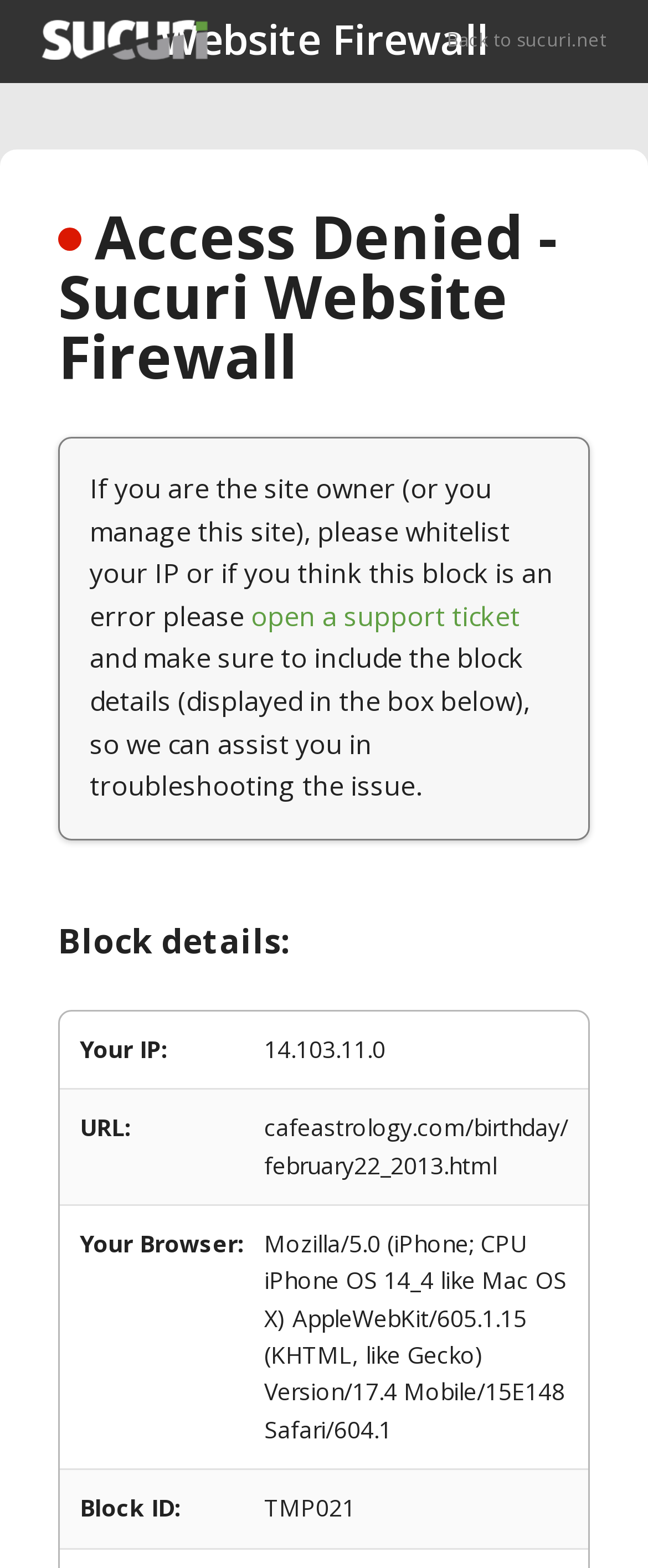What is the main heading displayed on the webpage? Please provide the text.

Access Denied - Sucuri Website Firewall